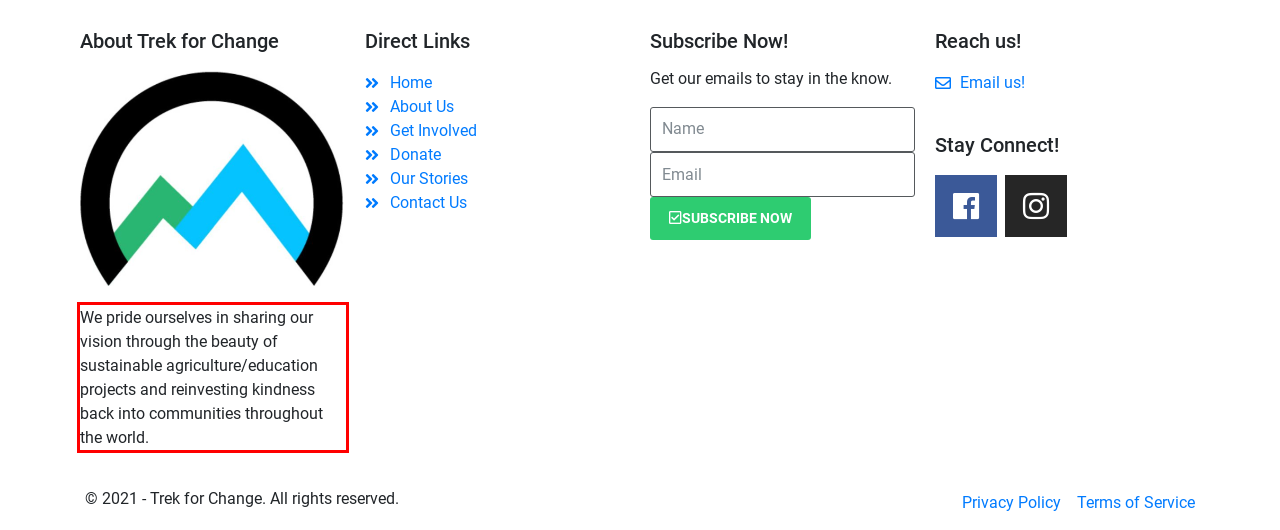Please identify and extract the text from the UI element that is surrounded by a red bounding box in the provided webpage screenshot.

We pride ourselves in sharing our vision through the beauty of sustainable agriculture/education projects and reinvesting kindness back into communities throughout the world.